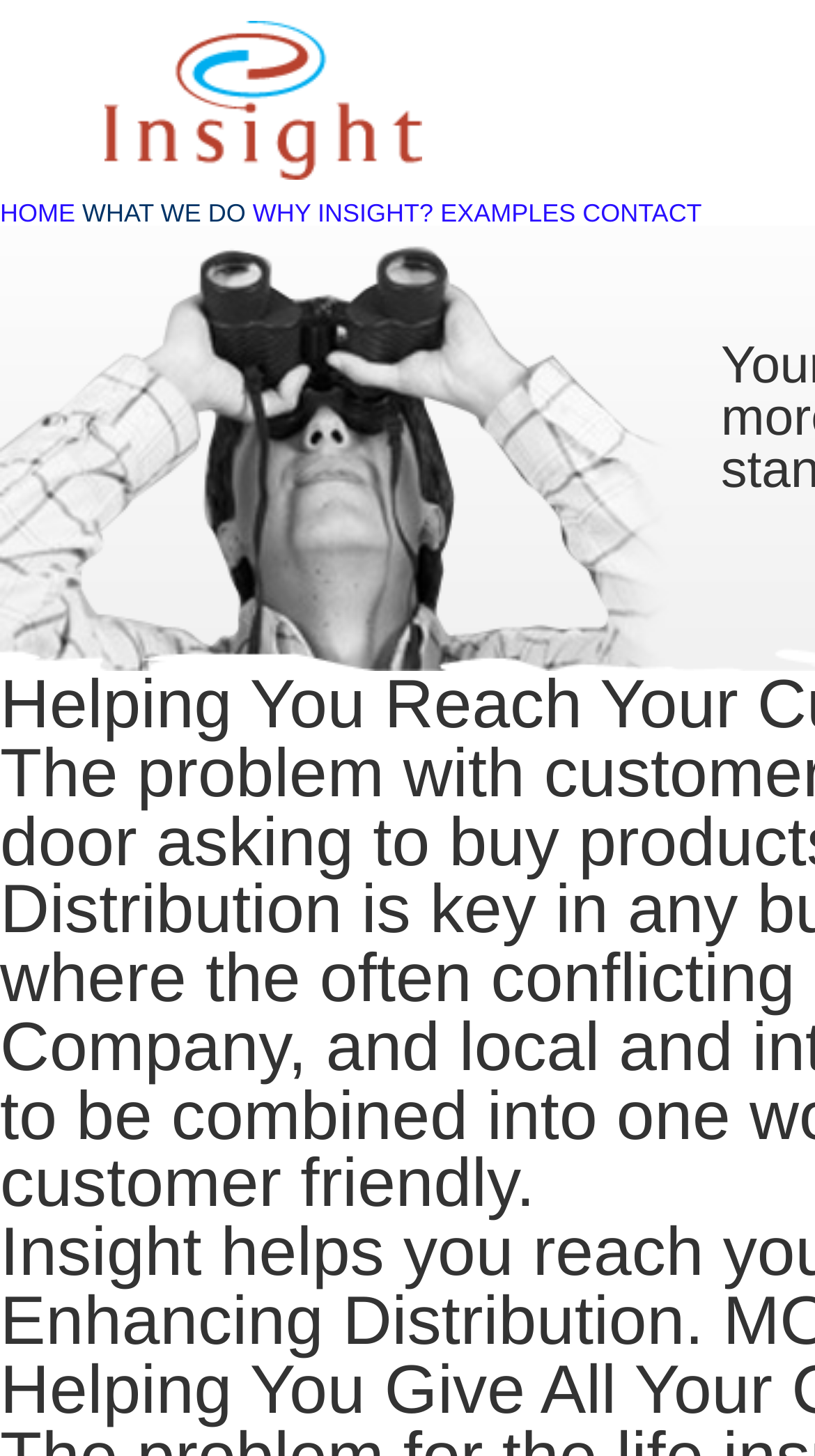Please determine the bounding box coordinates for the UI element described here. Use the format (top-left x, top-left y, bottom-right x, bottom-right y) with values bounded between 0 and 1: HOME

[0.0, 0.136, 0.092, 0.156]